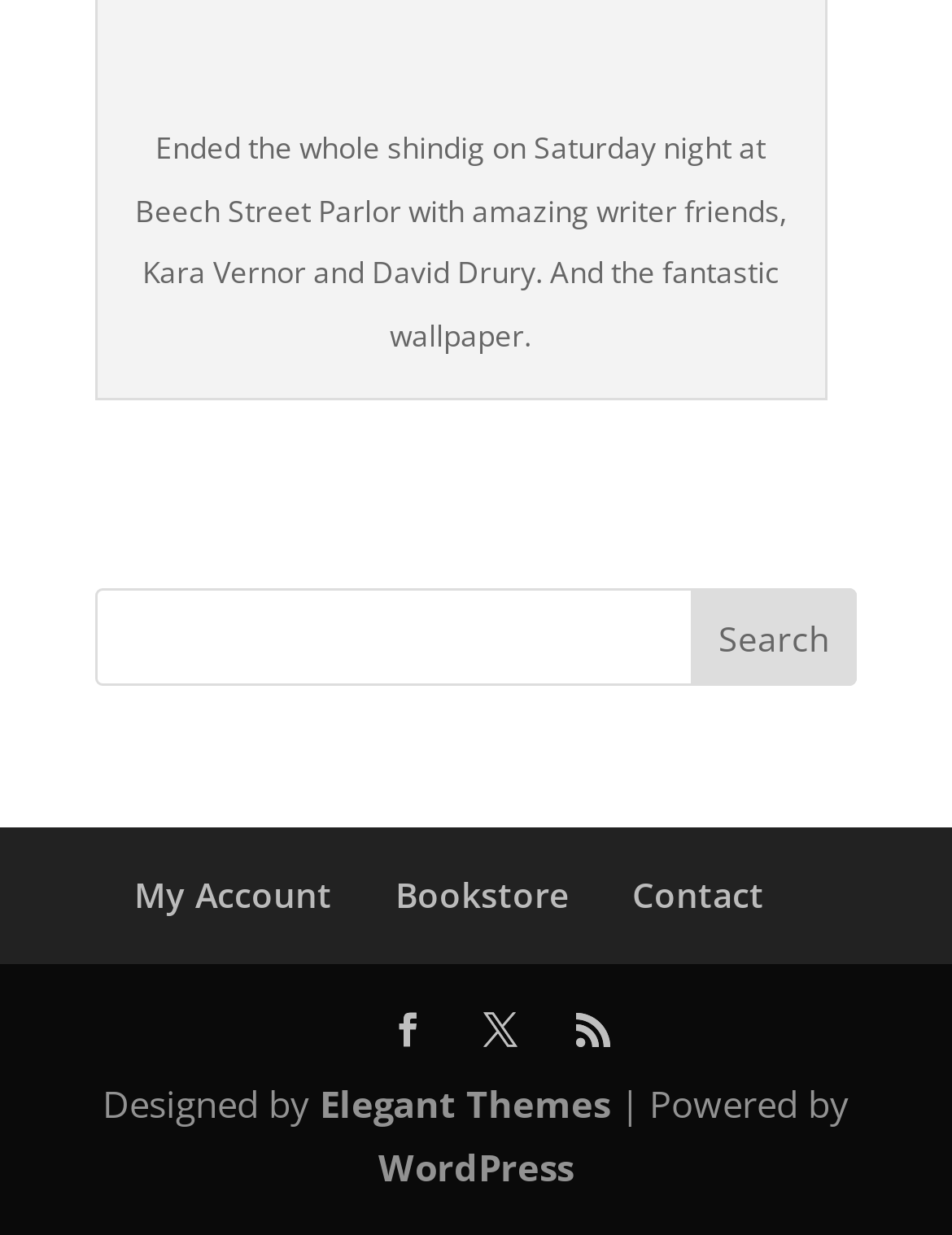Can you give a comprehensive explanation to the question given the content of the image?
What is the author's activity on Saturday night?

The author mentioned in the StaticText element that they ended the whole shindig on Saturday night at Beech Street Parlor with amazing writer friends, Kara Vernor and David Drury.